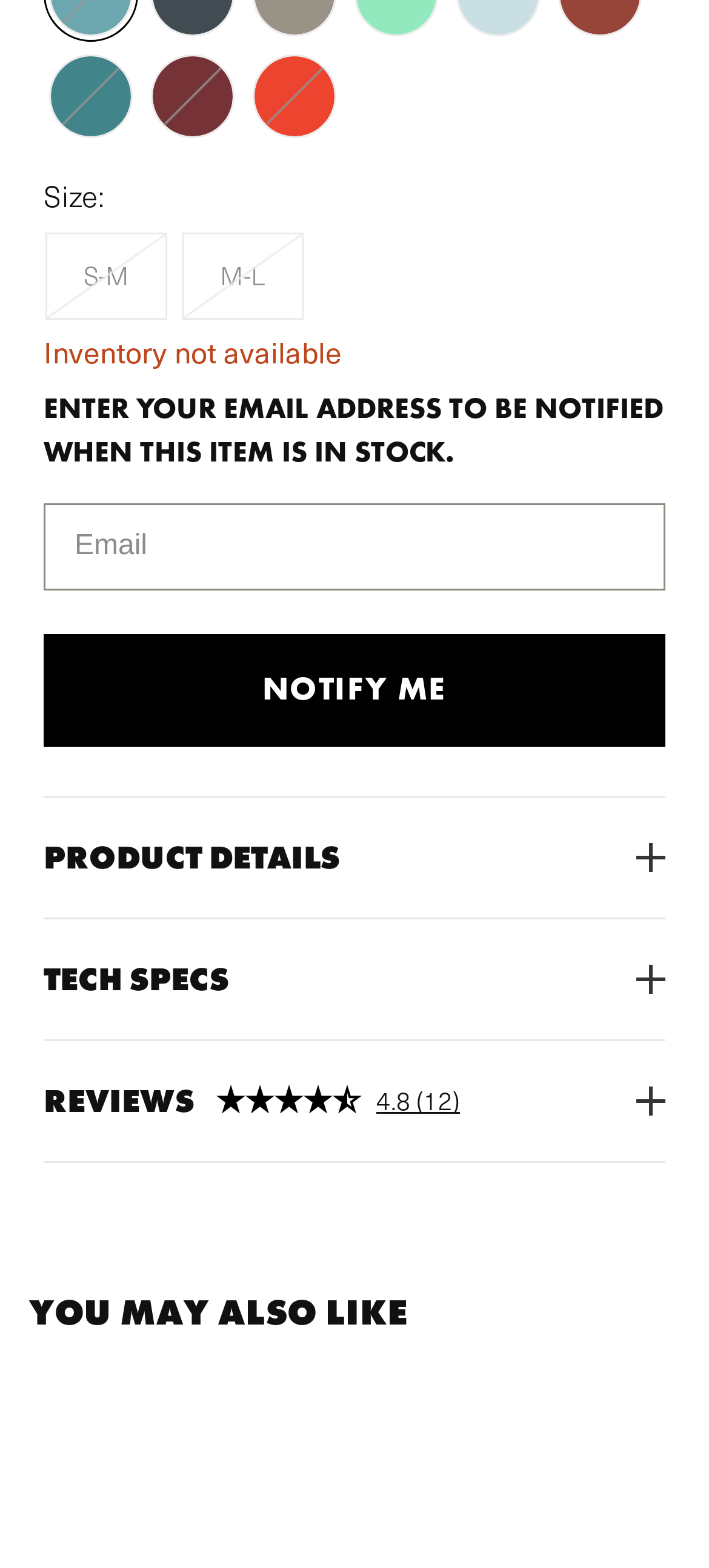What are the available size options?
Look at the image and respond with a single word or a short phrase.

S-M, M-L